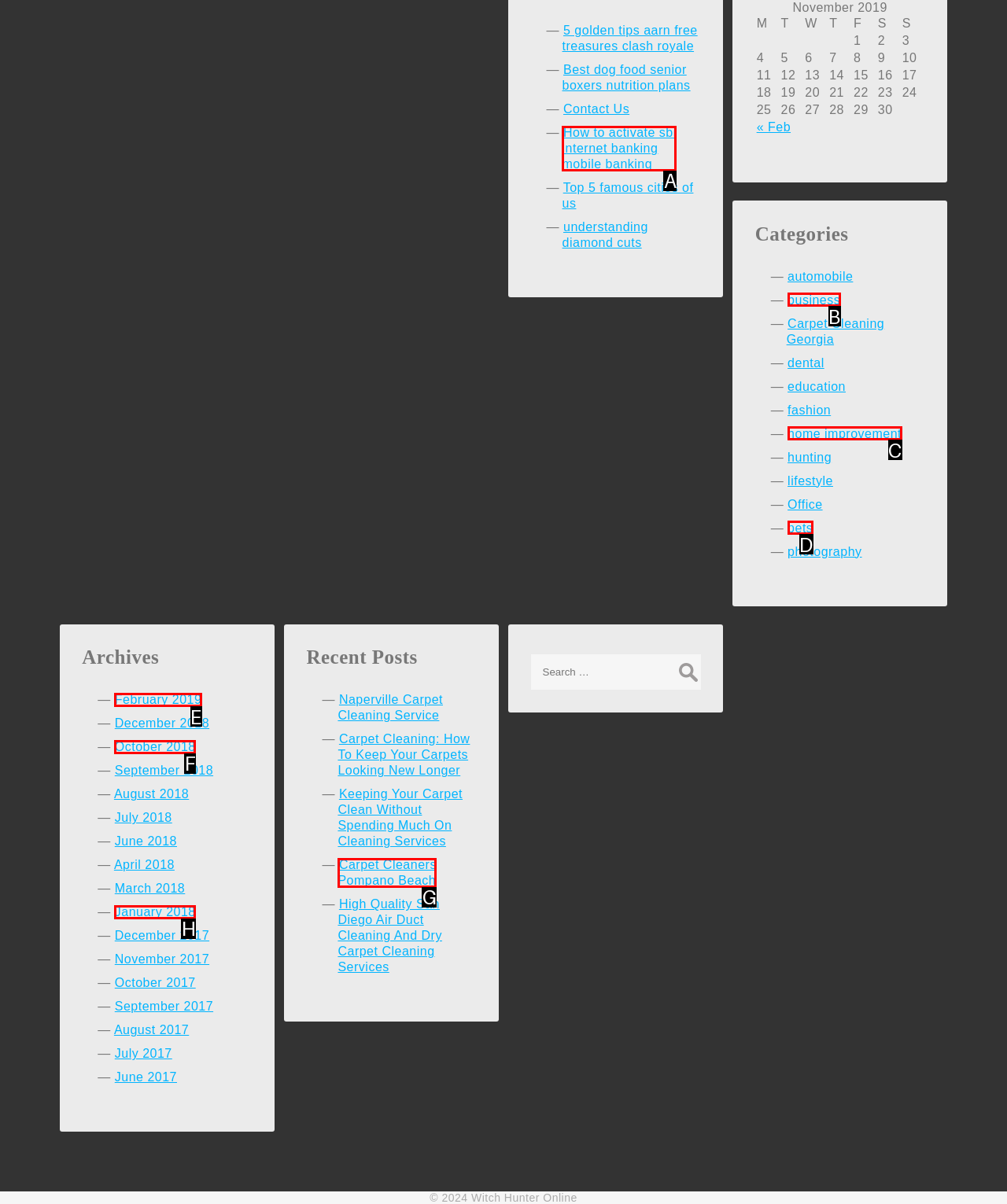Specify which element within the red bounding boxes should be clicked for this task: View 'February 2019' archives Respond with the letter of the correct option.

E